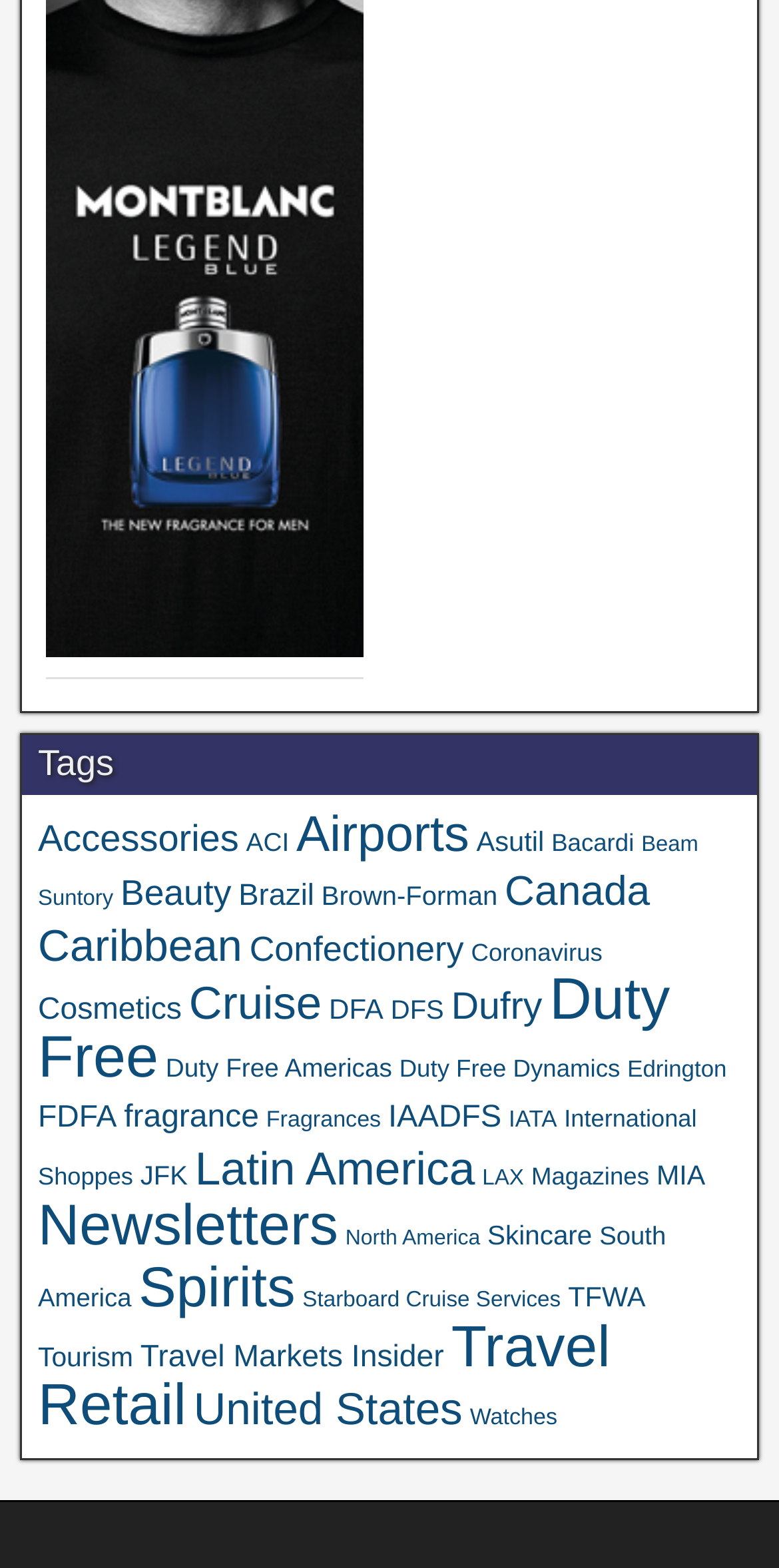Pinpoint the bounding box coordinates of the element to be clicked to execute the instruction: "Click on Accessories".

[0.049, 0.521, 0.307, 0.547]